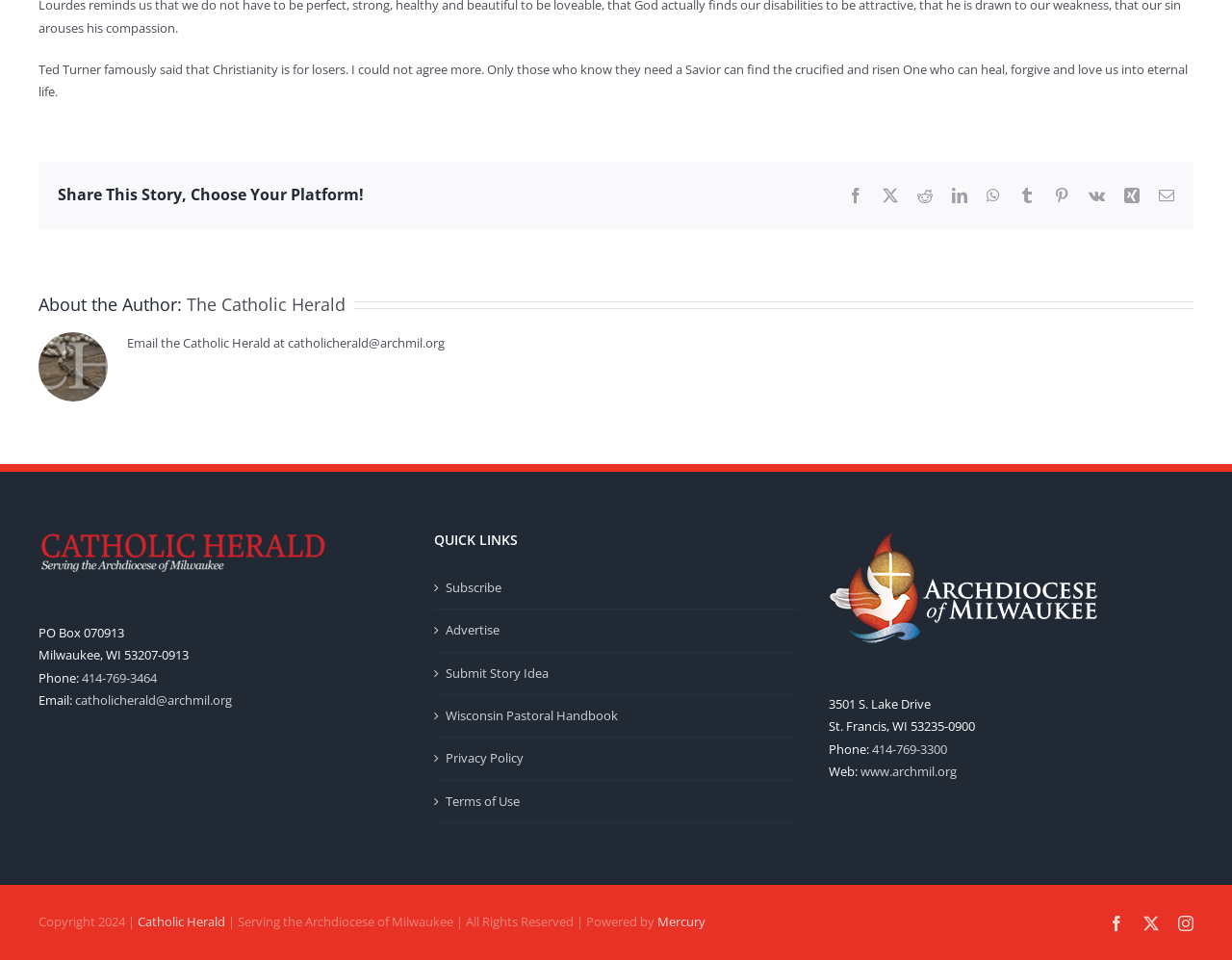Please answer the following question using a single word or phrase: 
What is the address of the Catholic Herald?

PO Box 070913, Milwaukee, WI 53207-0913